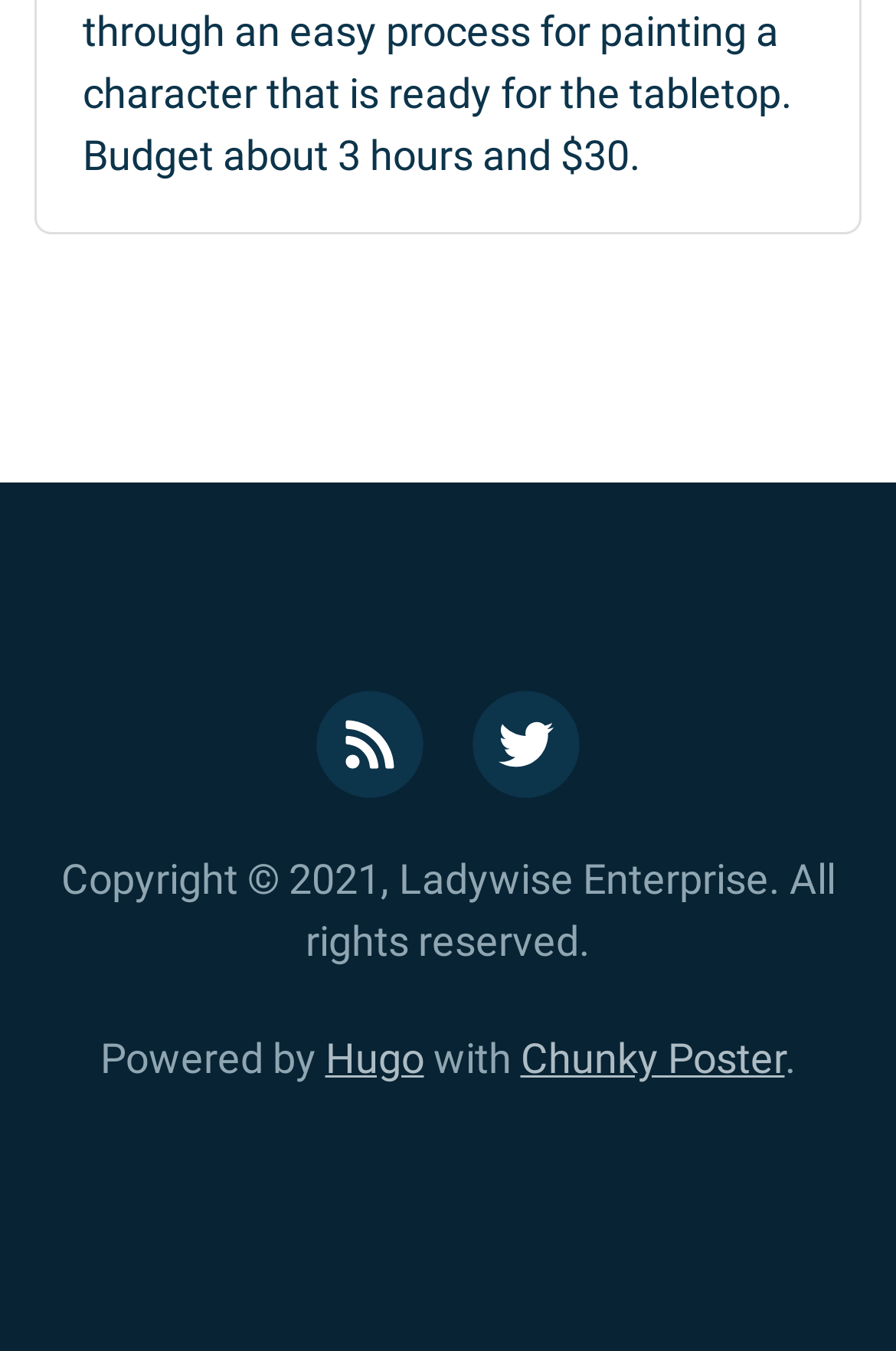Answer the question in a single word or phrase:
What is the name of the company?

Ladywise Enterprise